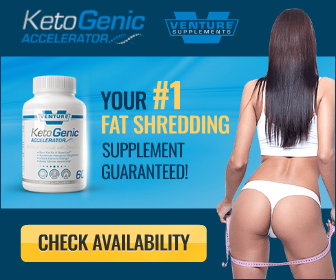What is the purpose of the call-to-action button?
Look at the screenshot and provide an in-depth answer.

The call-to-action button at the bottom of the image states 'CHECK AVAILABILITY', which invites viewers to explore the product further and check if it is available for purchase.